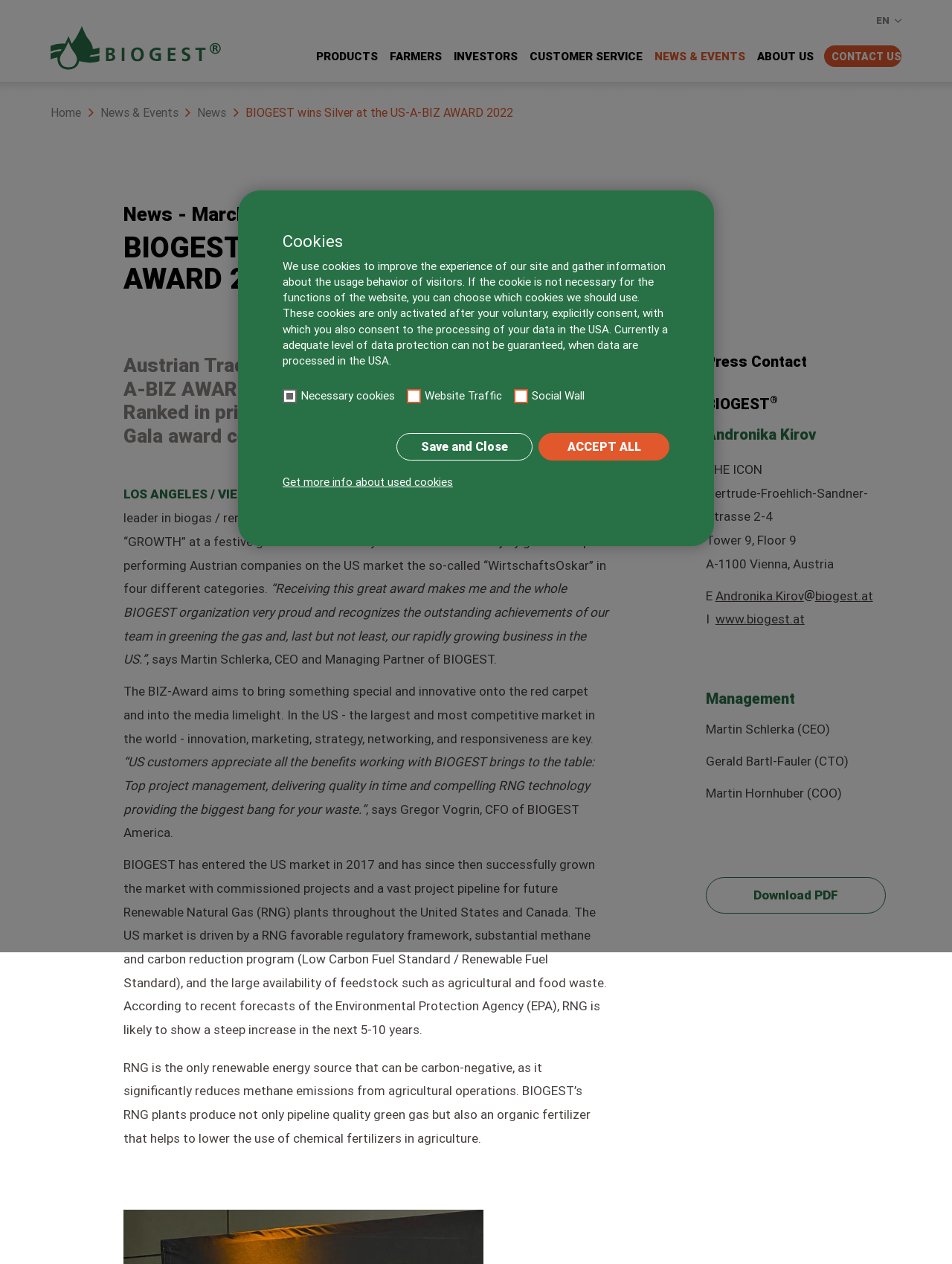Determine the bounding box coordinates of the clickable element to complete this instruction: "Go to PRODUCTS page". Provide the coordinates in the format of four float numbers between 0 and 1, [left, top, right, bottom].

[0.332, 0.04, 0.397, 0.064]